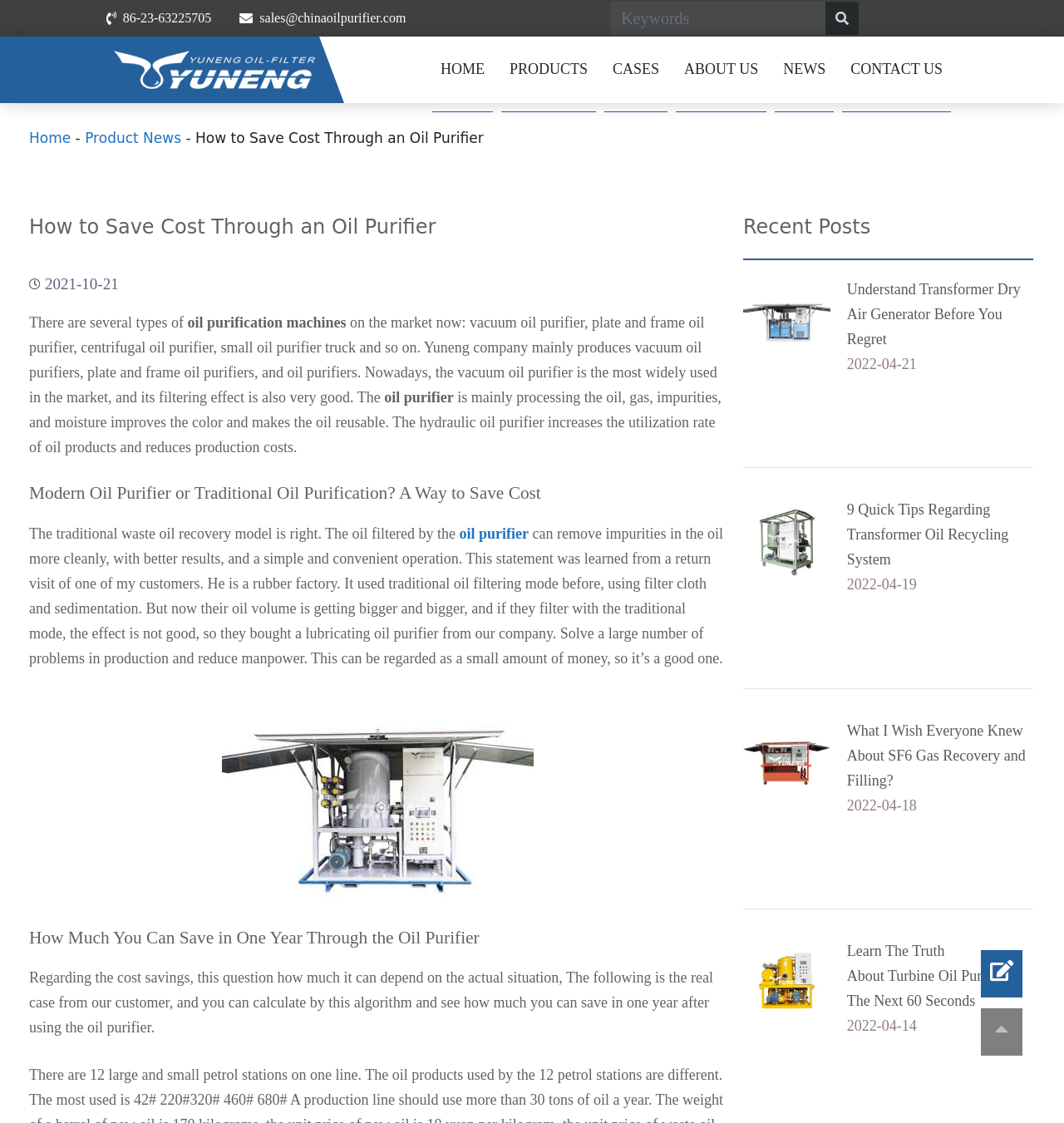What is the main topic of this webpage?
Please answer the question with a detailed response using the information from the screenshot.

Based on the webpage content, the main topic is about oil purifier, specifically how to save cost through an oil purifier, and the benefits of using an oil purifier.